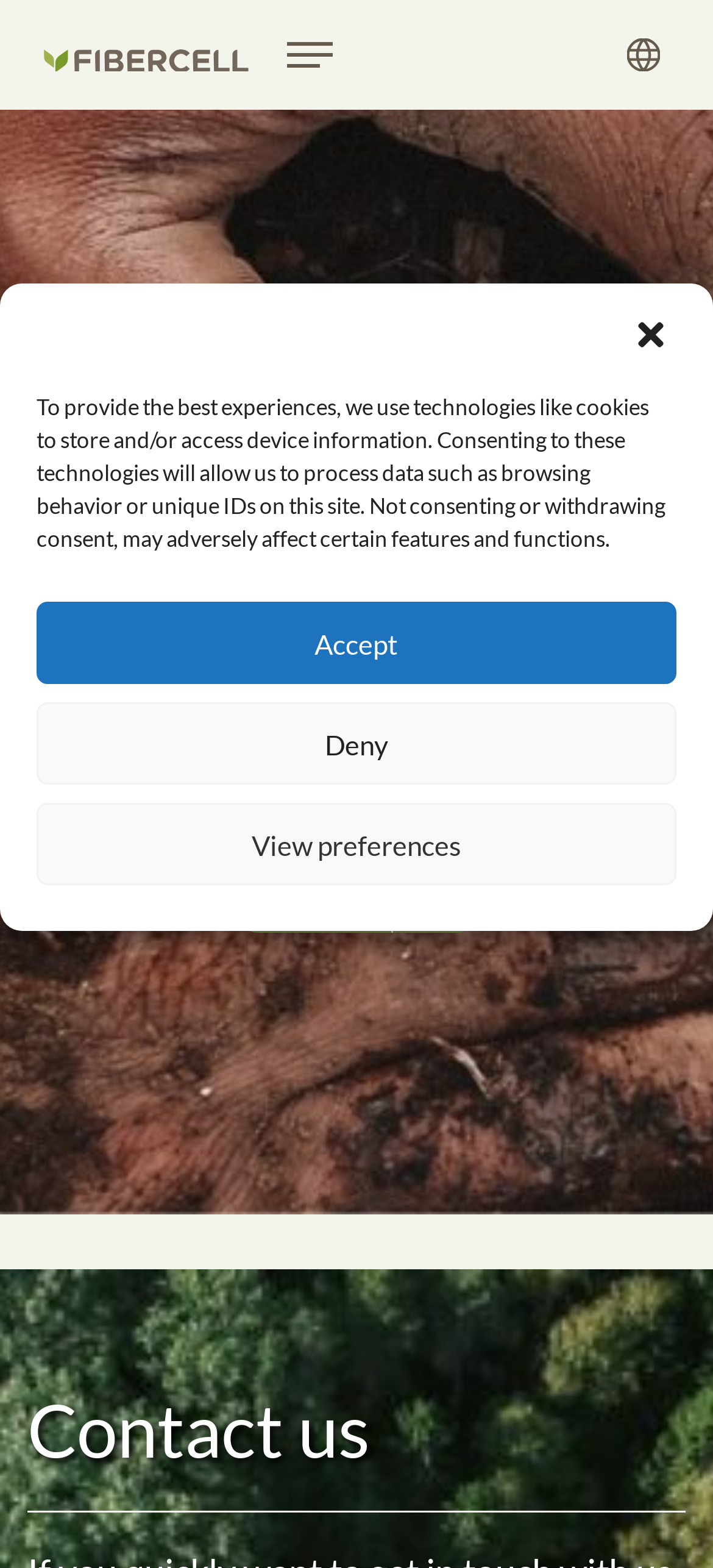Create a detailed summary of the webpage's content and design.

The webpage appears to be an error page, indicating that the requested page could not be found on the server. At the top of the page, there is a dialog box titled "Manage Consent" with a "Close dialog" button at the top right corner. Inside the dialog box, there is a paragraph of text explaining the use of technologies like cookies to store and/or access device information, followed by three buttons: "Accept", "Deny", and "View preferences".

Below the dialog box, there are three buttons aligned horizontally, with the first button on the left side of the page, the second button in the middle, and the third button on the right side of the page. The first button has an image, but no text. The second button has no text or image. The third button has an image.

The main content of the page is divided into two sections. The top section has a large heading "404" and a subheading "Page Not Found". Below the subheading, there is a paragraph of text explaining that the page could not be found on the server. There is also a "GO BACK" link on the right side of this section.

The bottom section of the page has a heading "Contact us" at the bottom left corner. There are no other elements in this section.